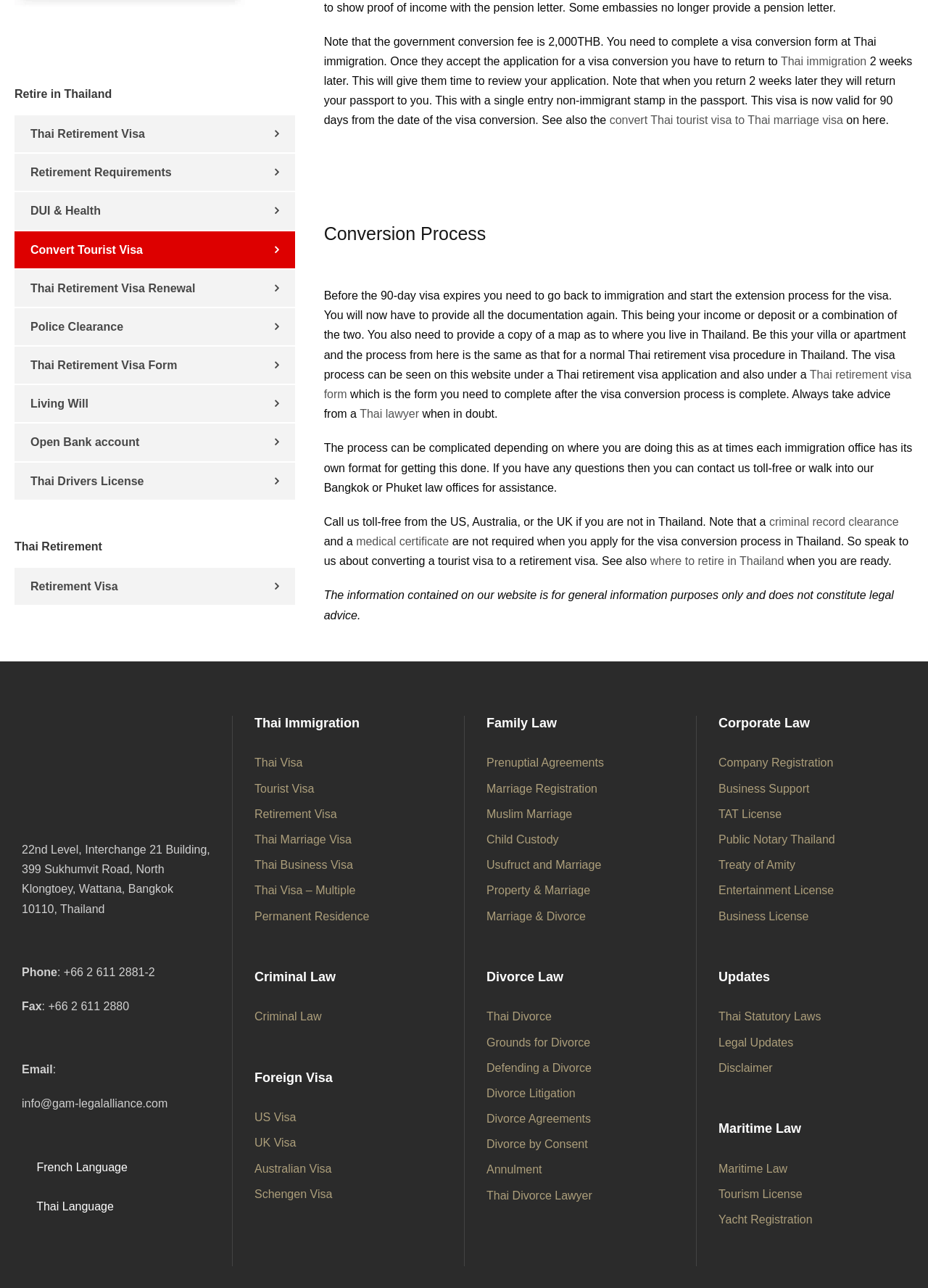What is the government conversion fee?
Please answer the question as detailed as possible.

According to the text, 'Note that the government conversion fee is 2,000THB. You need to complete a visa conversion form at Thai immigration.'